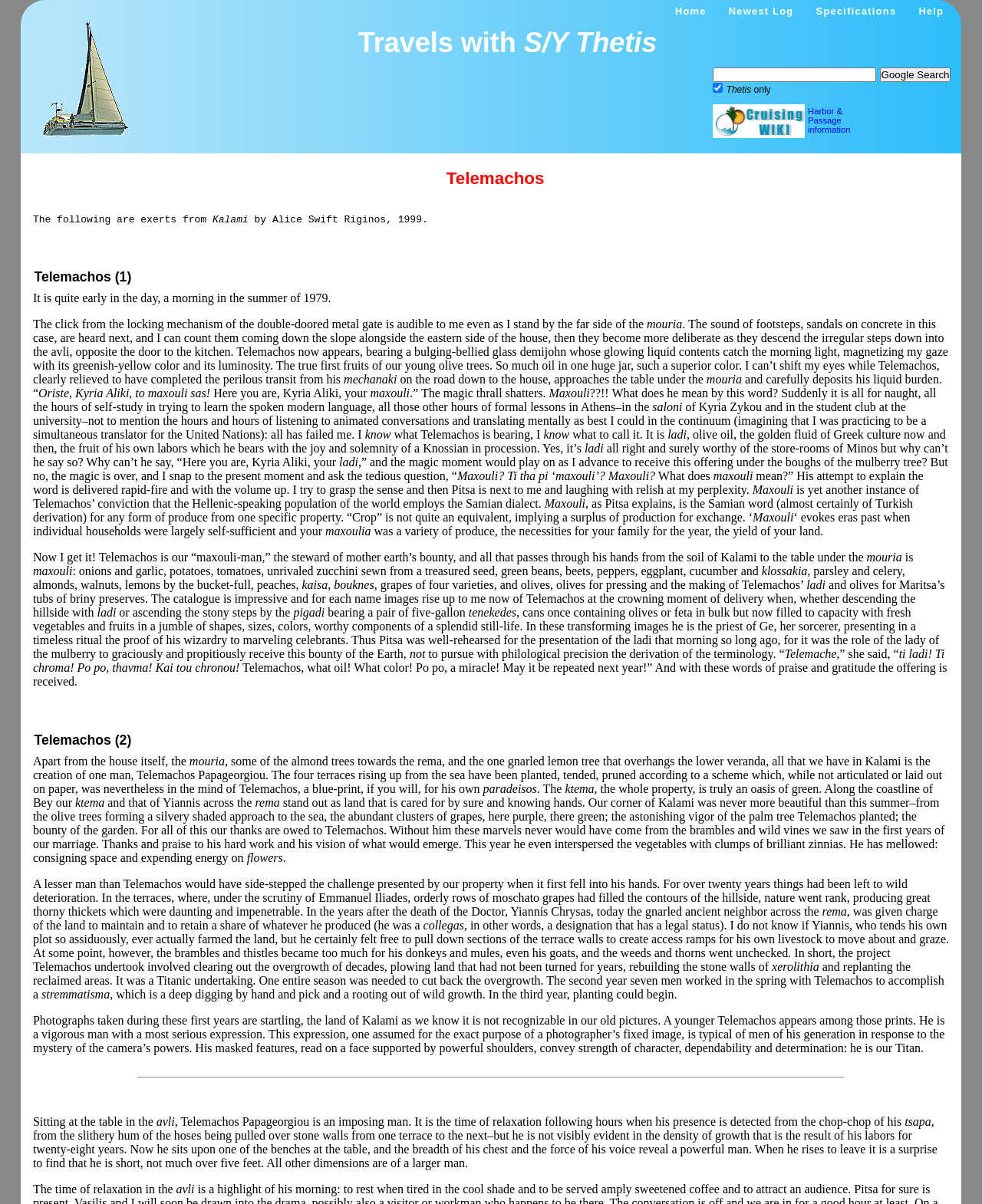What is the name of the author of the book?
Could you answer the question in a detailed manner, providing as much information as possible?

The name of the author can be found in the text, 'by Alice Swift Riginos, 1999.' which is a citation for the book being described.